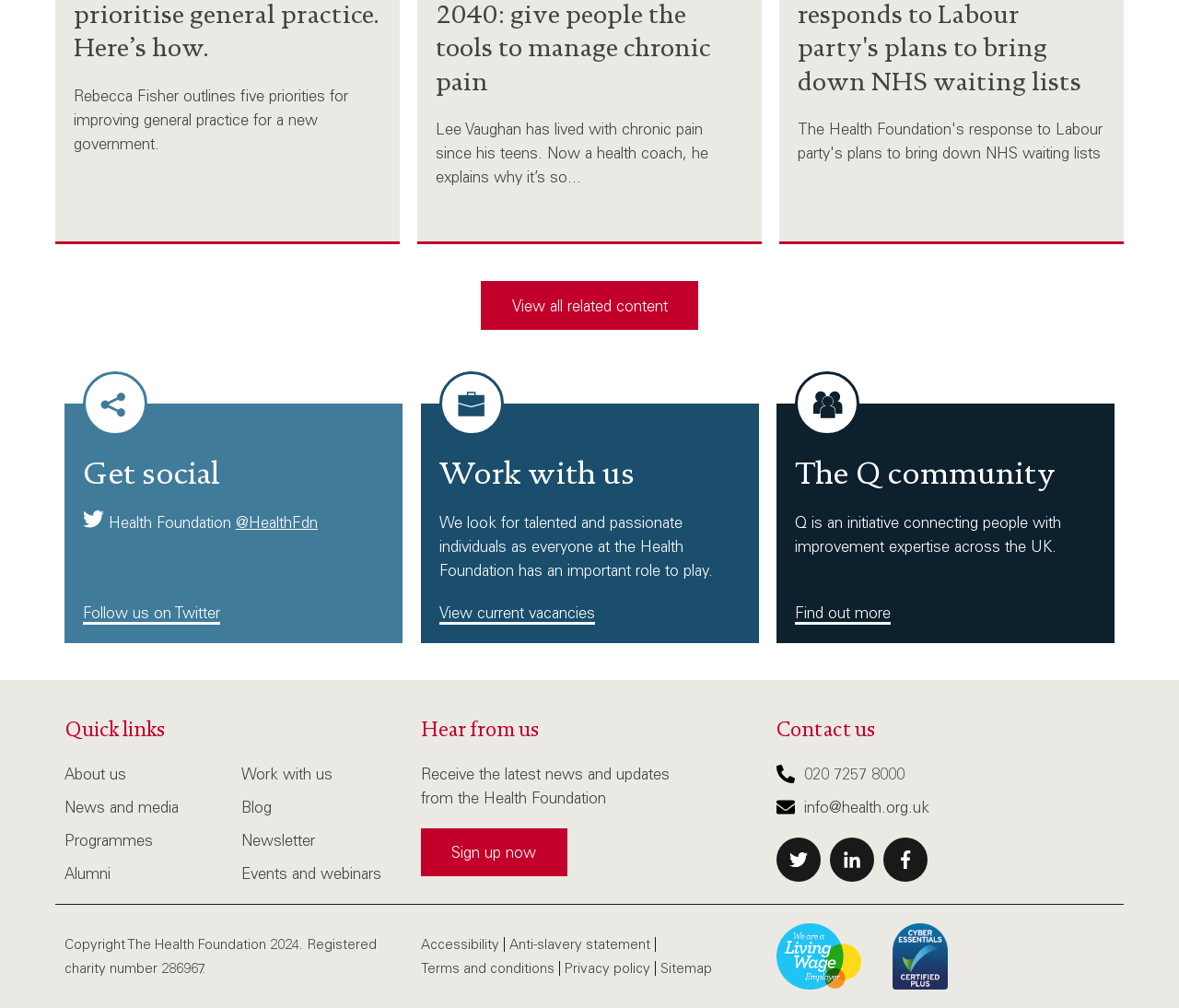Point out the bounding box coordinates of the section to click in order to follow this instruction: "Go to Homepage".

None